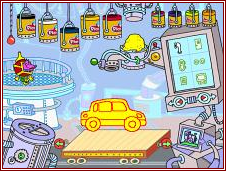What is above the conveyor belt?
Observe the image and answer the question with a one-word or short phrase response.

Colorful cans of Play-Doh